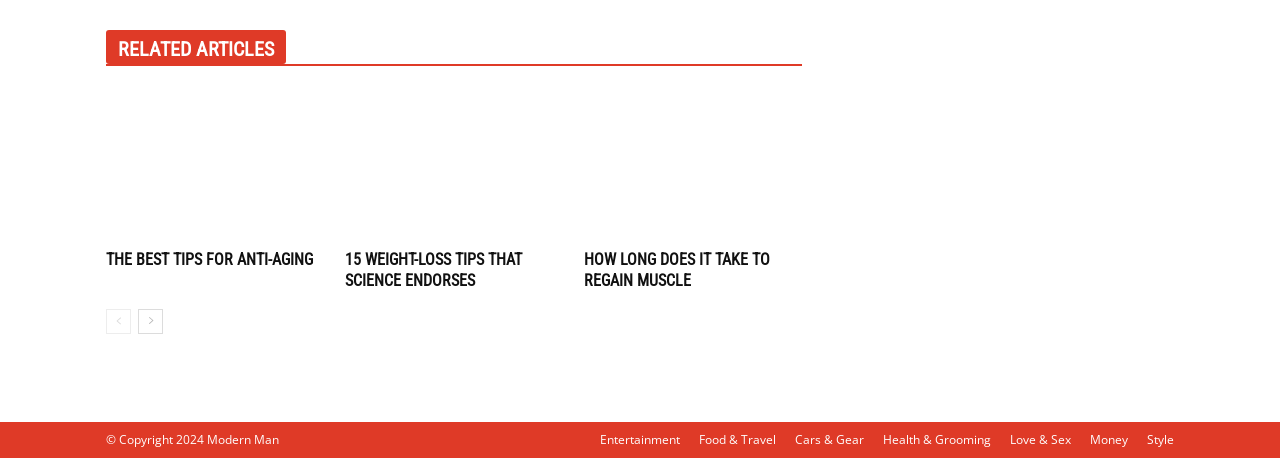Find the bounding box coordinates of the element to click in order to complete this instruction: "Read 'The Best Tips for Anti-Aging'". The bounding box coordinates must be four float numbers between 0 and 1, denoted as [left, top, right, bottom].

[0.083, 0.203, 0.253, 0.531]